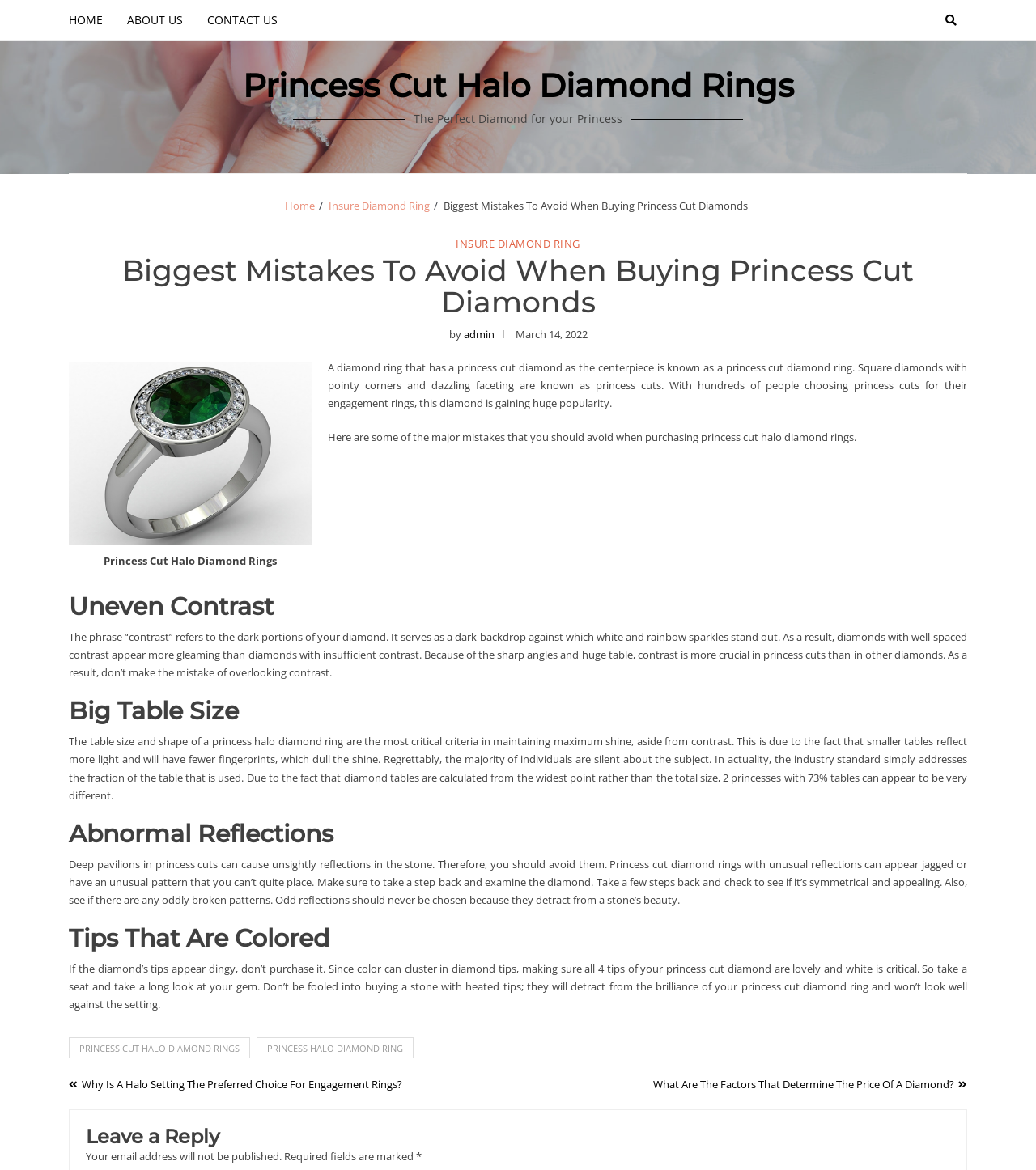Please identify the coordinates of the bounding box for the clickable region that will accomplish this instruction: "View the image of 'Princess Cut Halo Diamond Rings'".

[0.066, 0.31, 0.301, 0.465]